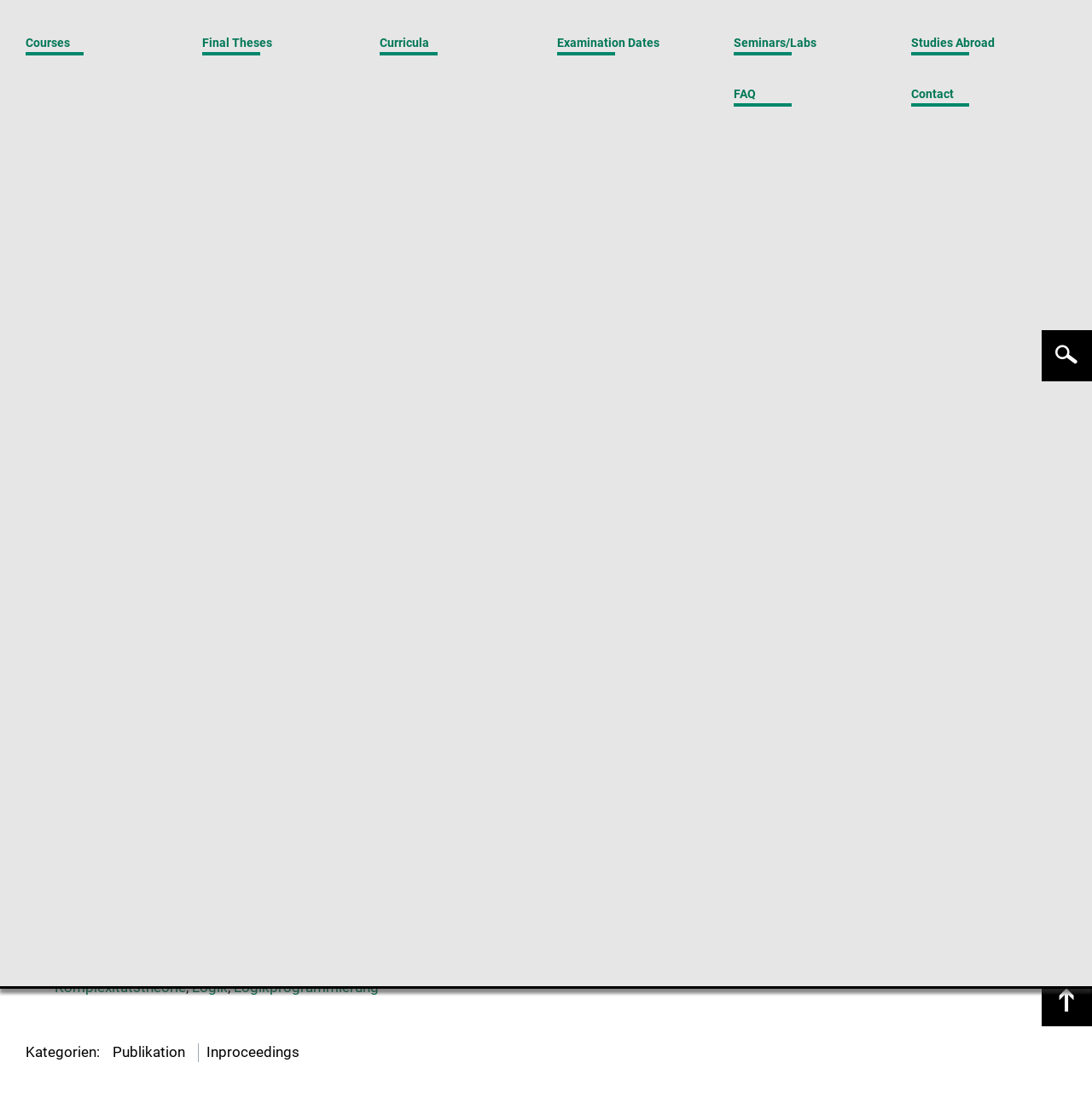With reference to the screenshot, provide a detailed response to the question below:
What is the research group 'Applied Technical-Cognitive Systems' under?

The research group 'Applied Technical-Cognitive Systems' is listed under the 'Research Groups' section, which is a subcategory of the 'AIFB' section.